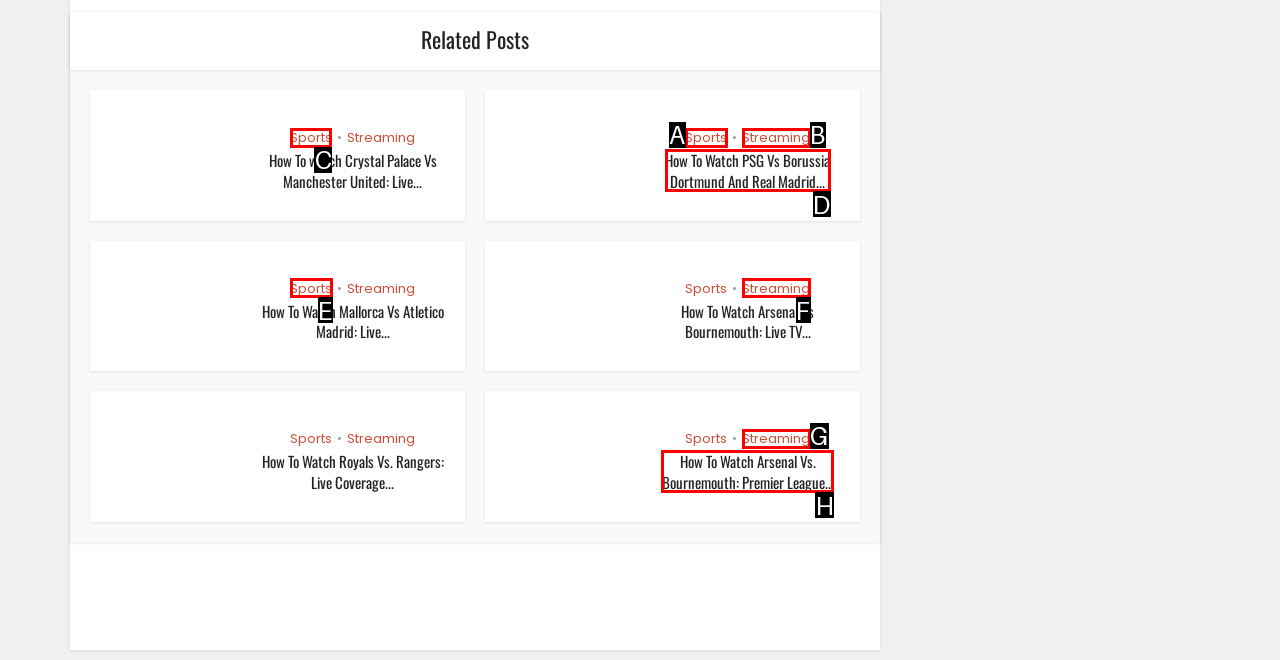Indicate the HTML element that should be clicked to perform the task: Click the 'Sports' link Reply with the letter corresponding to the chosen option.

C